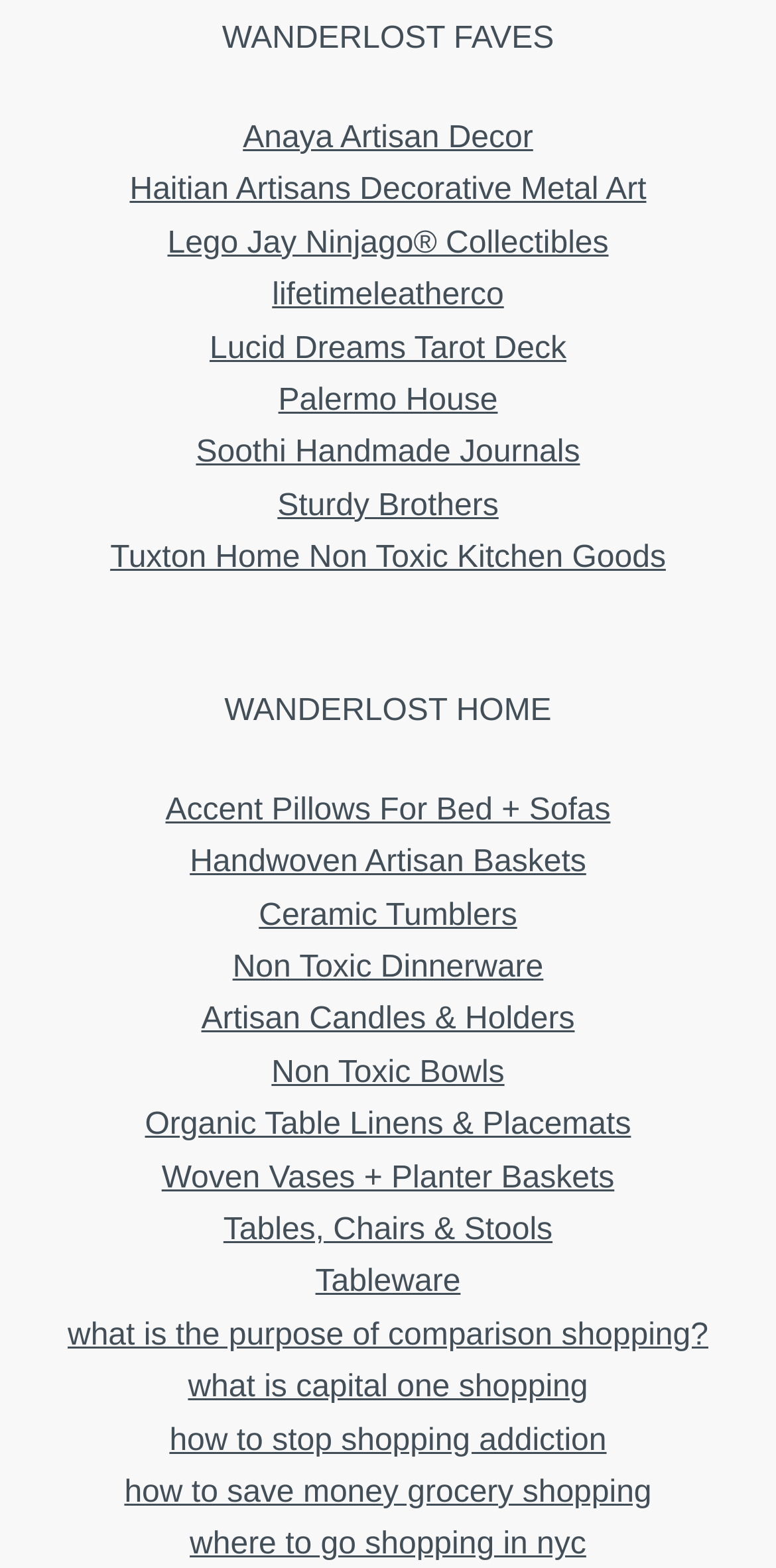Identify the bounding box coordinates for the UI element described as follows: "5 Pros and Cons". Ensure the coordinates are four float numbers between 0 and 1, formatted as [left, top, right, bottom].

None